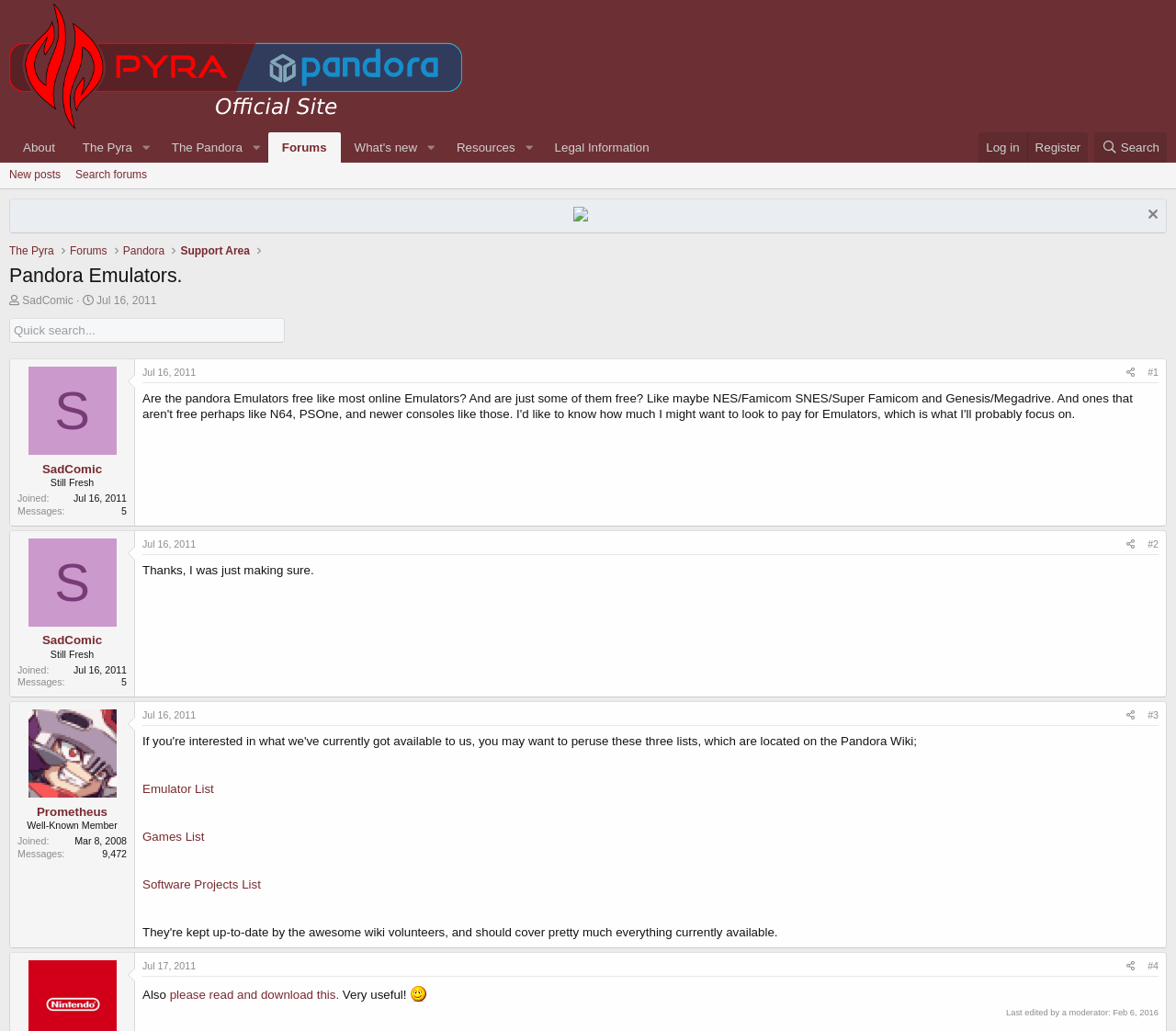Please provide the bounding box coordinates for the element that needs to be clicked to perform the following instruction: "View the 'What's new' page". The coordinates should be given as four float numbers between 0 and 1, i.e., [left, top, right, bottom].

[0.29, 0.128, 0.356, 0.158]